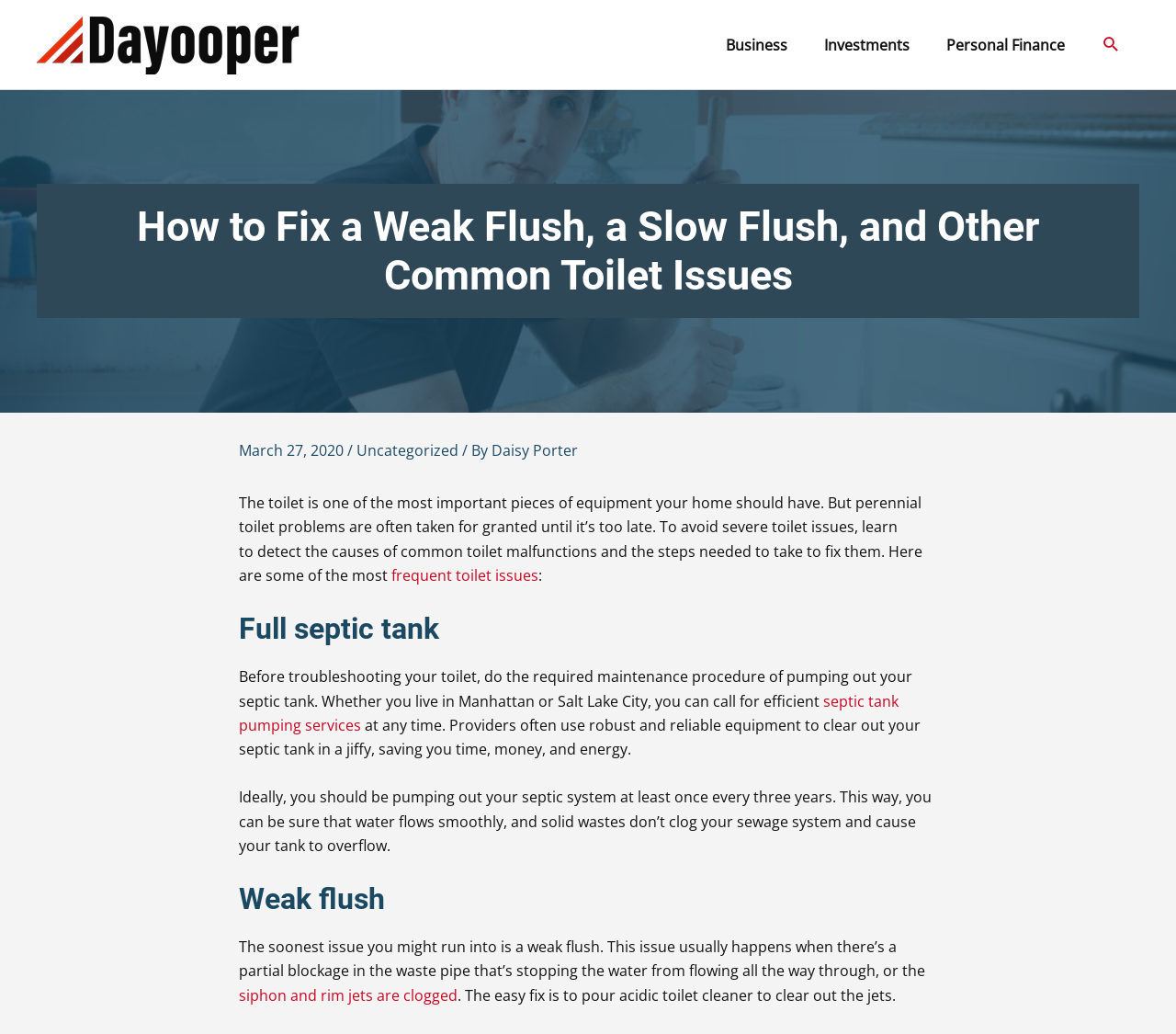Please find the main title text of this webpage.

How to Fix a Weak Flush, a Slow Flush, and Other Common Toilet Issues